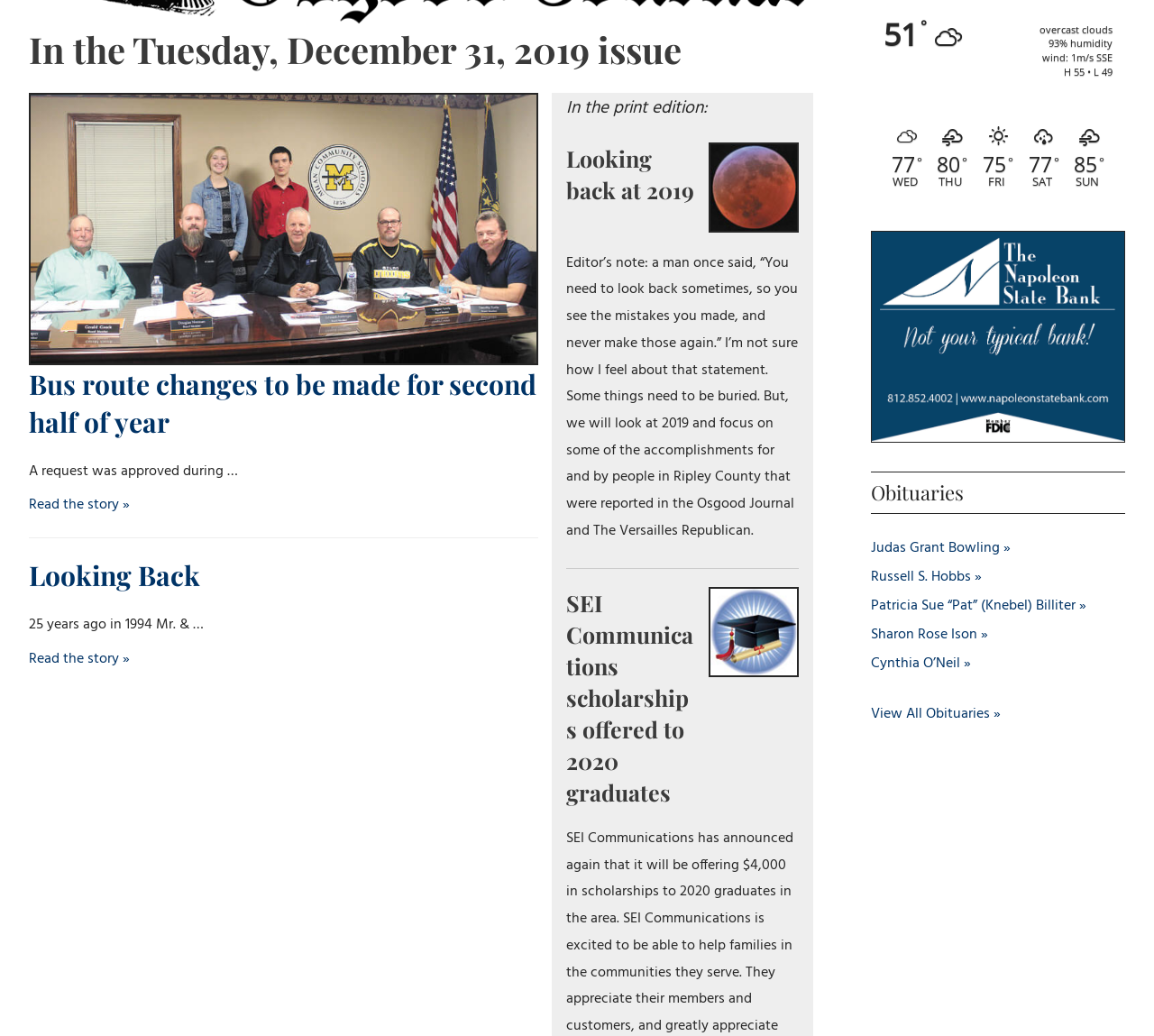Identify the bounding box coordinates for the UI element described as follows: "title="Milan-Board"". Ensure the coordinates are four float numbers between 0 and 1, formatted as [left, top, right, bottom].

[0.025, 0.21, 0.467, 0.232]